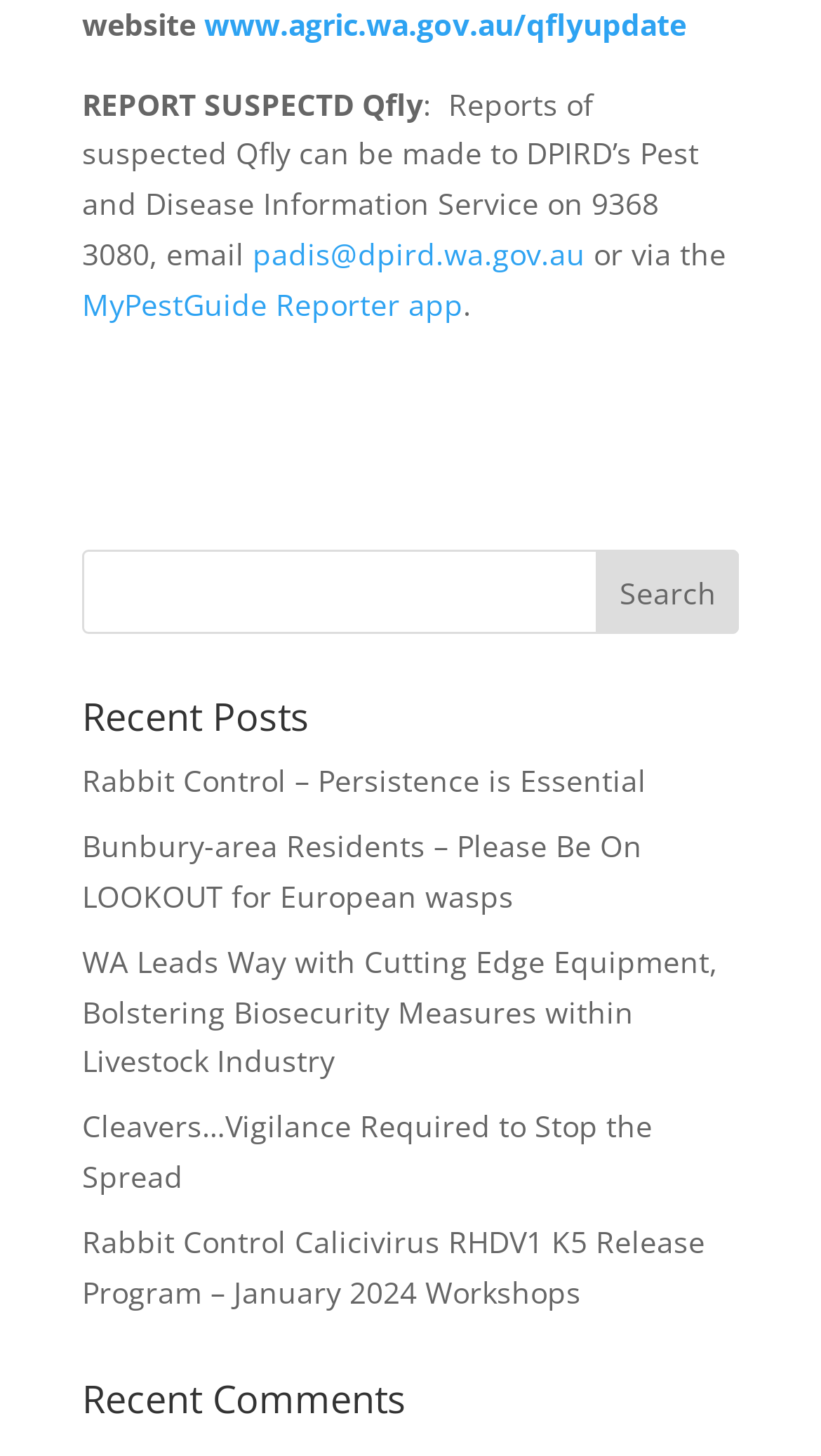How many links are there in the Recent Posts section?
From the image, respond using a single word or phrase.

5